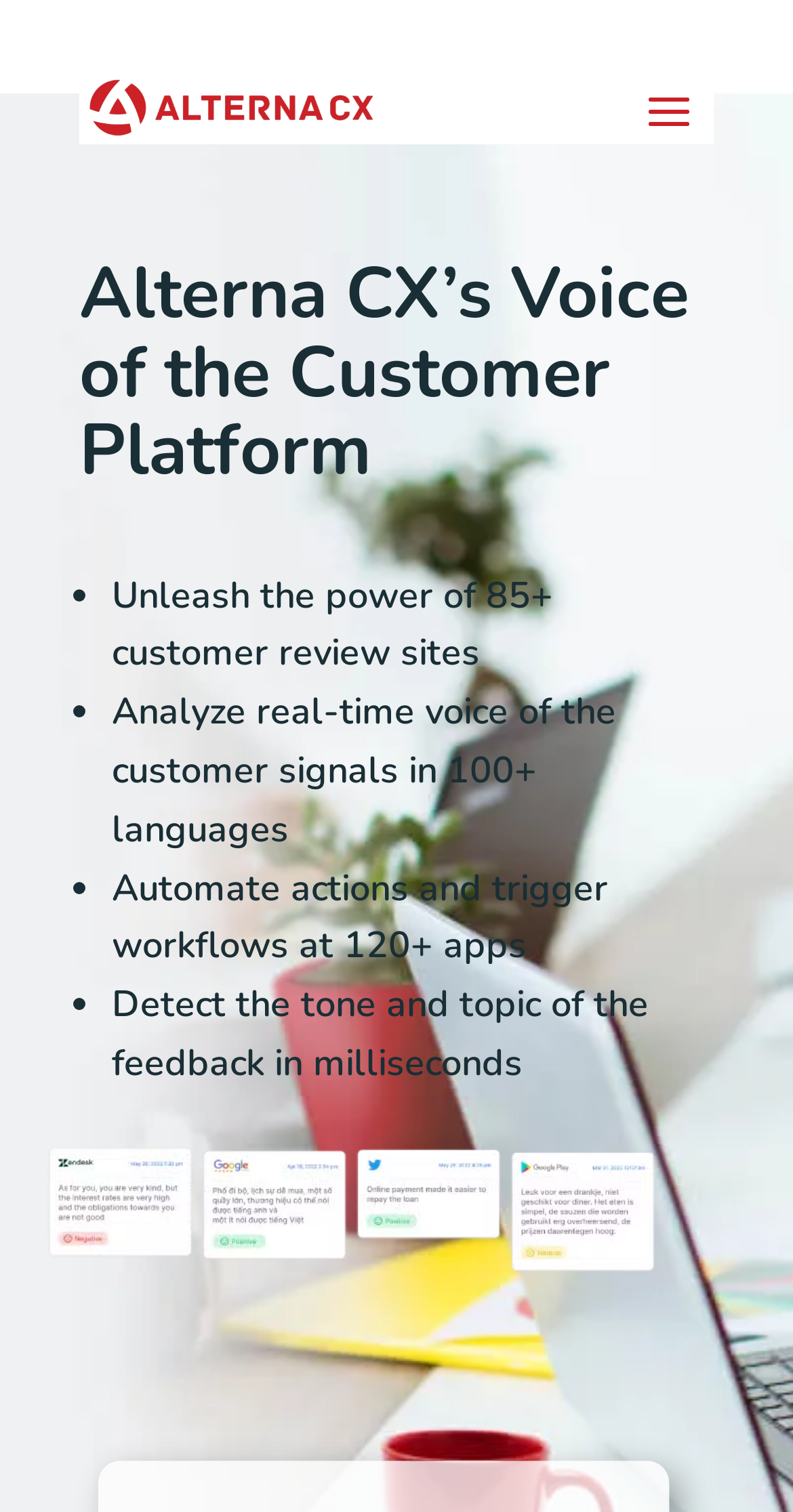Answer the question below in one word or phrase:
What is the purpose of the sentiment analysis feature?

Detect tone and topic of feedback